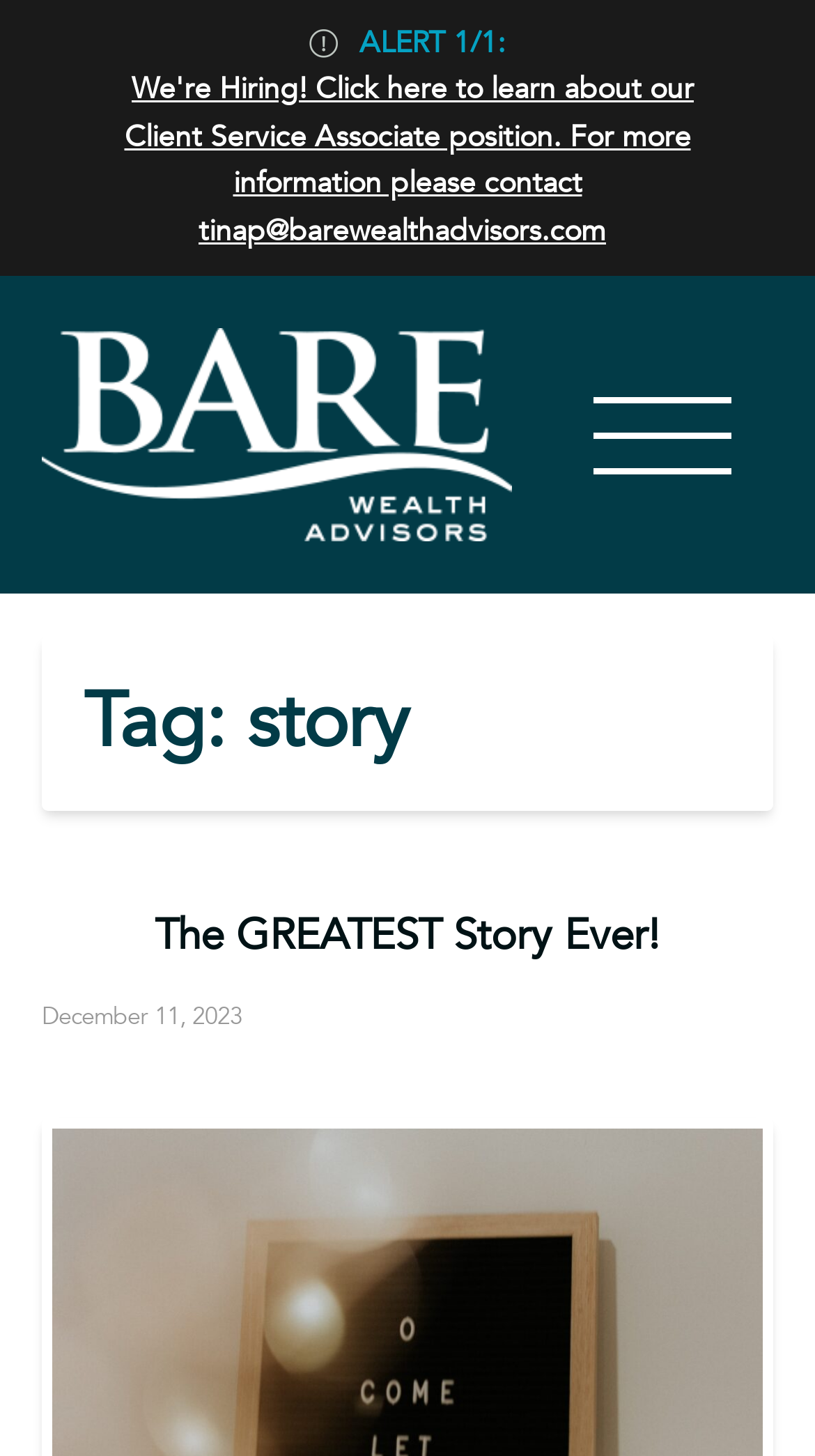Bounding box coordinates are specified in the format (top-left x, top-left y, bottom-right x, bottom-right y). All values are floating point numbers bounded between 0 and 1. Please provide the bounding box coordinate of the region this sentence describes: Bare Wealth Advisors

[0.051, 0.225, 0.628, 0.372]